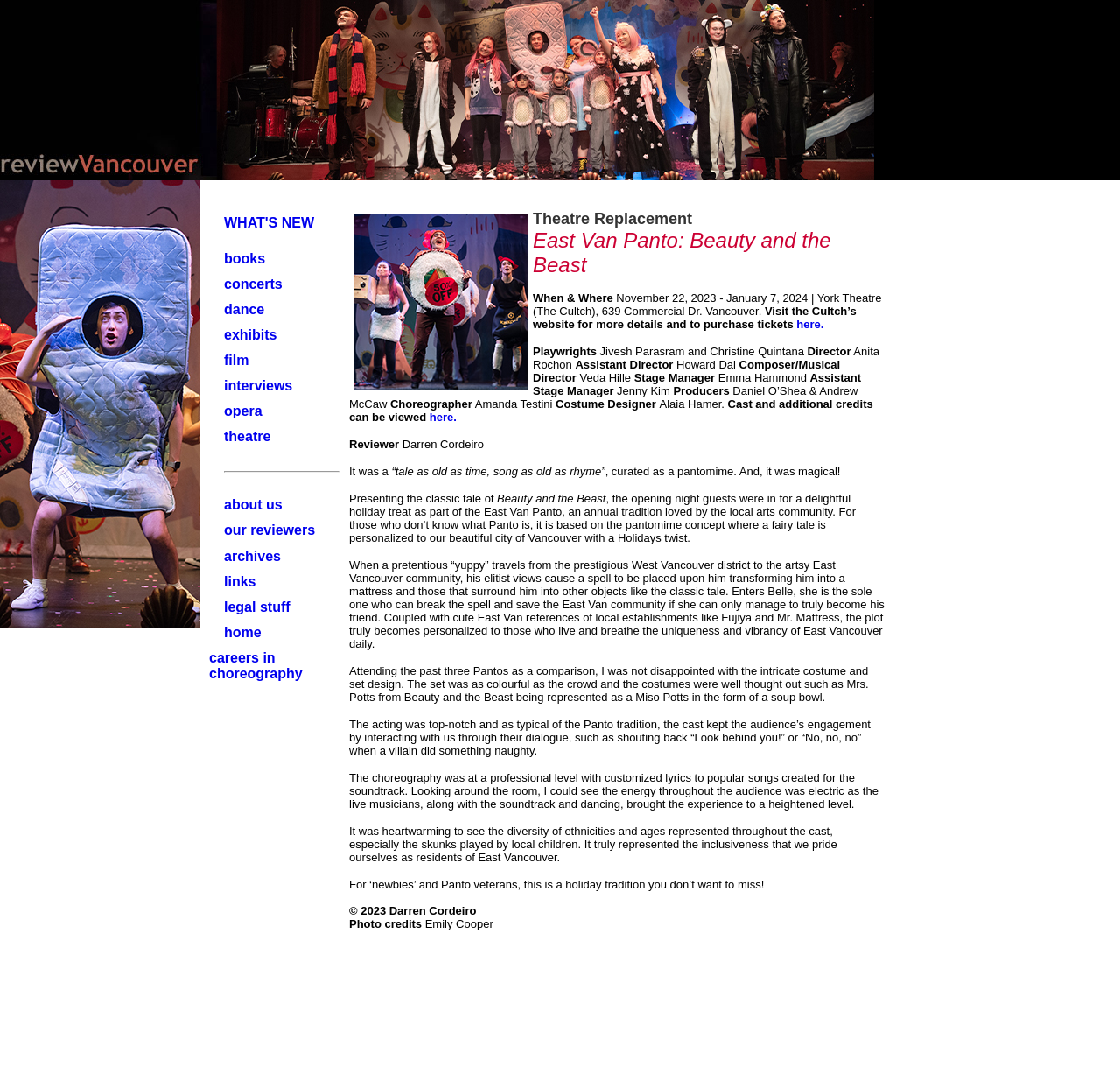Locate the bounding box coordinates of the area that needs to be clicked to fulfill the following instruction: "Click on WHAT'S NEW". The coordinates should be in the format of four float numbers between 0 and 1, namely [left, top, right, bottom].

[0.2, 0.202, 0.281, 0.216]